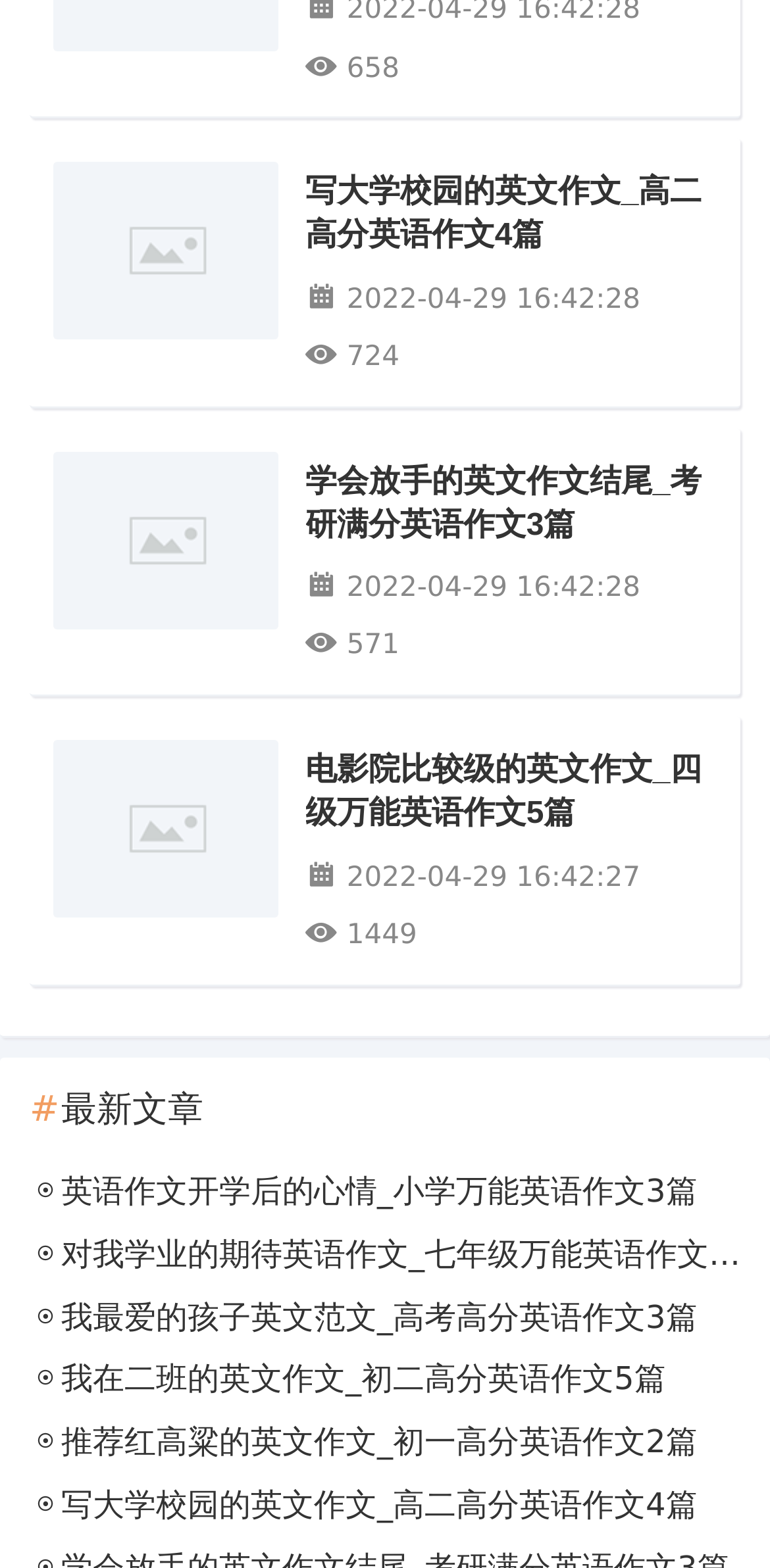What is the purpose of this webpage?
Deliver a detailed and extensive answer to the question.

I inferred the purpose of this webpage by looking at the content of the articles and links. The webpage appears to provide samples of English writing, including essays and articles, with timestamps and headings. The links also suggest that the webpage is providing resources for English language learners.